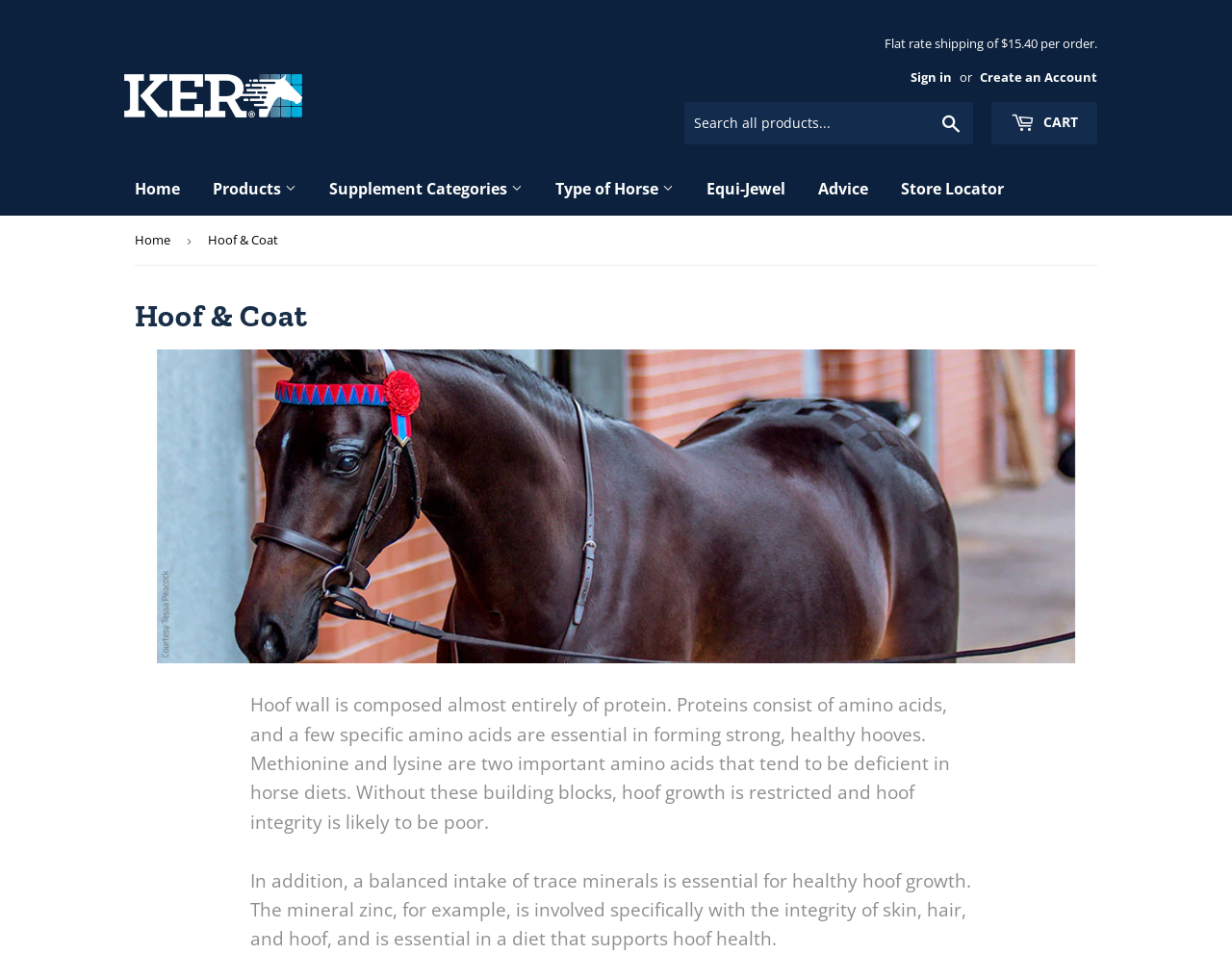Using the element description provided, determine the bounding box coordinates in the format (top-left x, top-left y, bottom-right x, bottom-right y). Ensure that all values are floating point numbers between 0 and 1. Element description: Home

[0.098, 0.166, 0.158, 0.22]